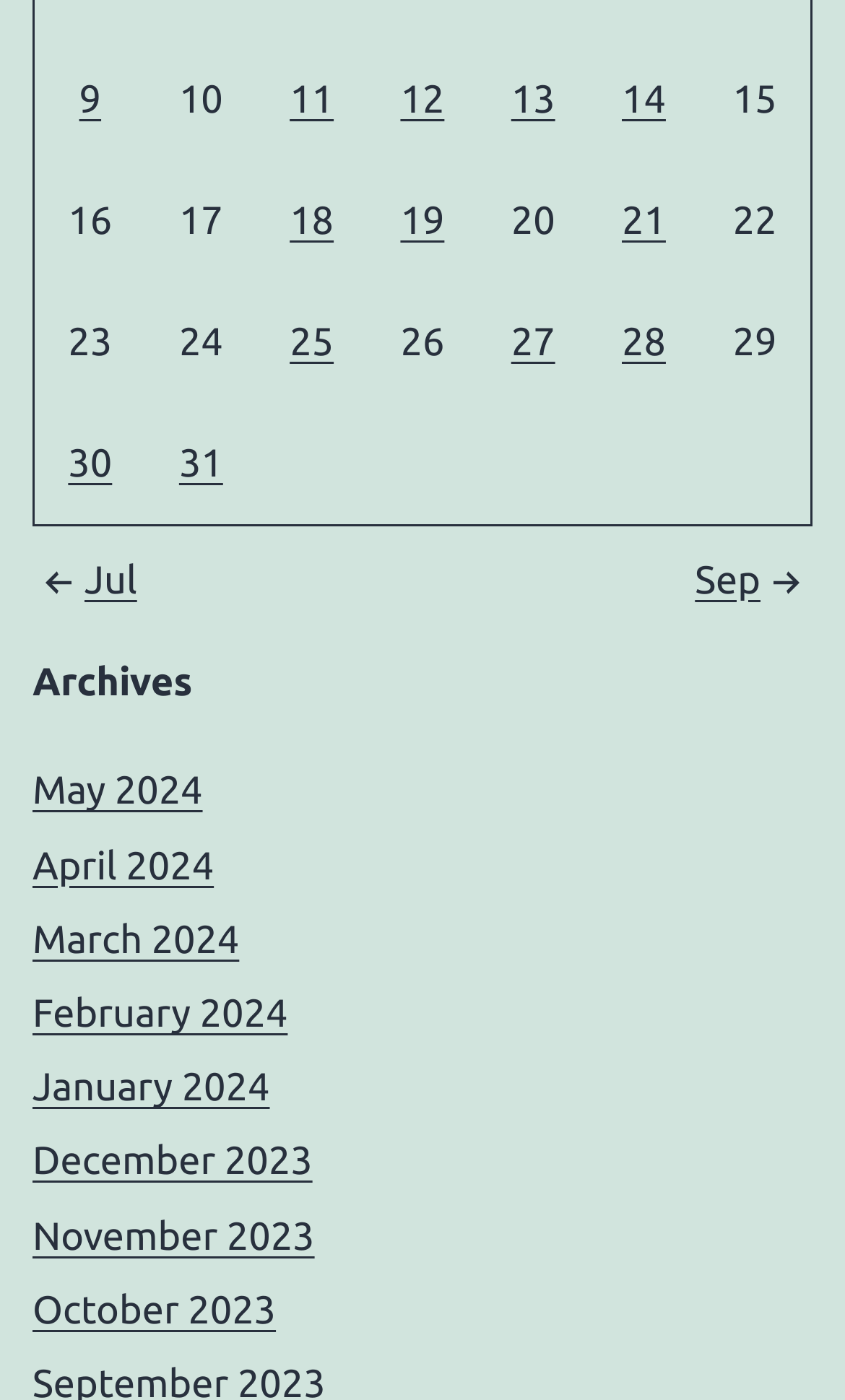How many rows are there in the grid?
Examine the image and provide an in-depth answer to the question.

I looked at the grid structure and found 4 rows, each containing multiple grid cells.